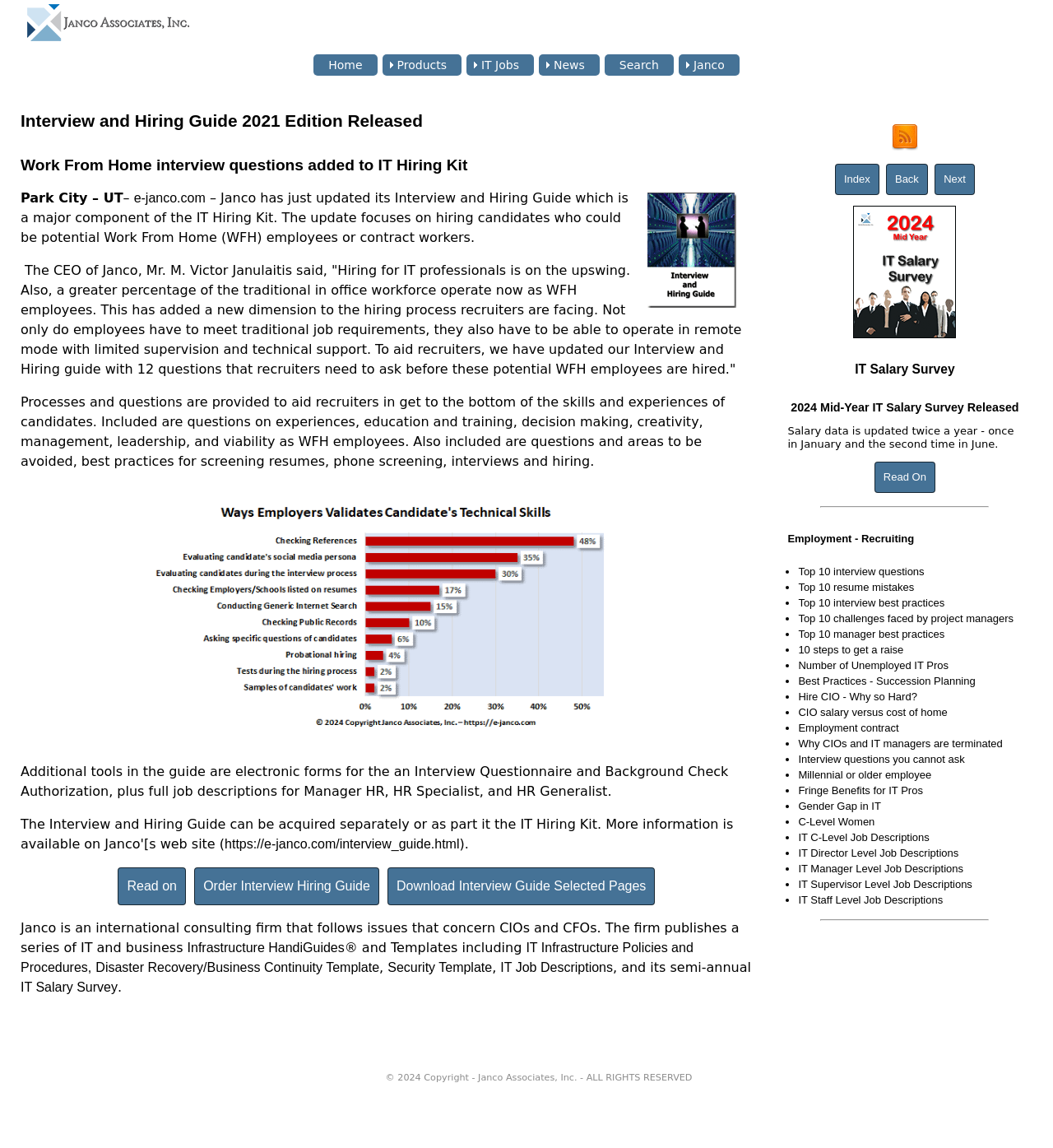Can you pinpoint the bounding box coordinates for the clickable element required for this instruction: "Download the 'Interview Guide Selected Pages'"? The coordinates should be four float numbers between 0 and 1, i.e., [left, top, right, bottom].

[0.368, 0.756, 0.622, 0.789]